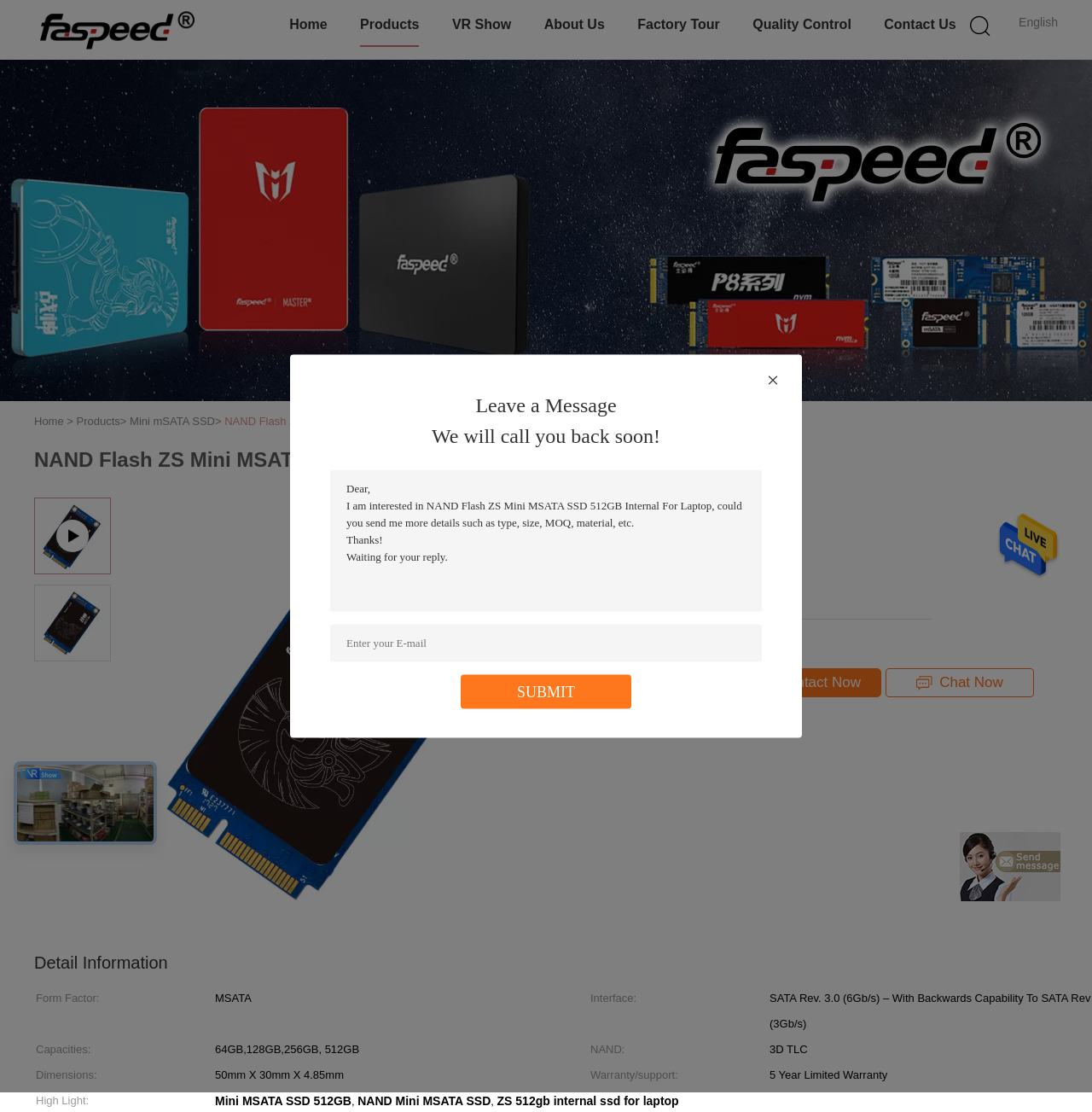Elaborate on the information and visuals displayed on the webpage.

This webpage is about a product, specifically a NAND Flash ZS Mini MSATA SSD 512GB Internal For Laptop. At the top, there is a navigation menu with links to "Home", "Products", "VR Show", "About Us", "Factory Tour", "Quality Control", and "Contact Us". Below the navigation menu, there is a heading with the product name and an image of the product.

On the left side, there is a table with basic information about the product, including its place of origin, brand name, model number, and minimum order quantity. Below the table, there are three buttons: "Get Best Price", "Contact Now", and "Chat Now".

On the right side, there is a section for leaving a message, with a text box to enter an inquiry and a "SUBMIT" button. Above the text box, there is a sample message that can be used as a template.

At the bottom of the page, there is a detailed information section with specifications about the product, including its form factor, interface, capacities, NAND, and dimensions. There is also a warranty and support information section.

Throughout the page, there are several images of the product and the company's logo. There is also a link to the company's website and a button to send a message.